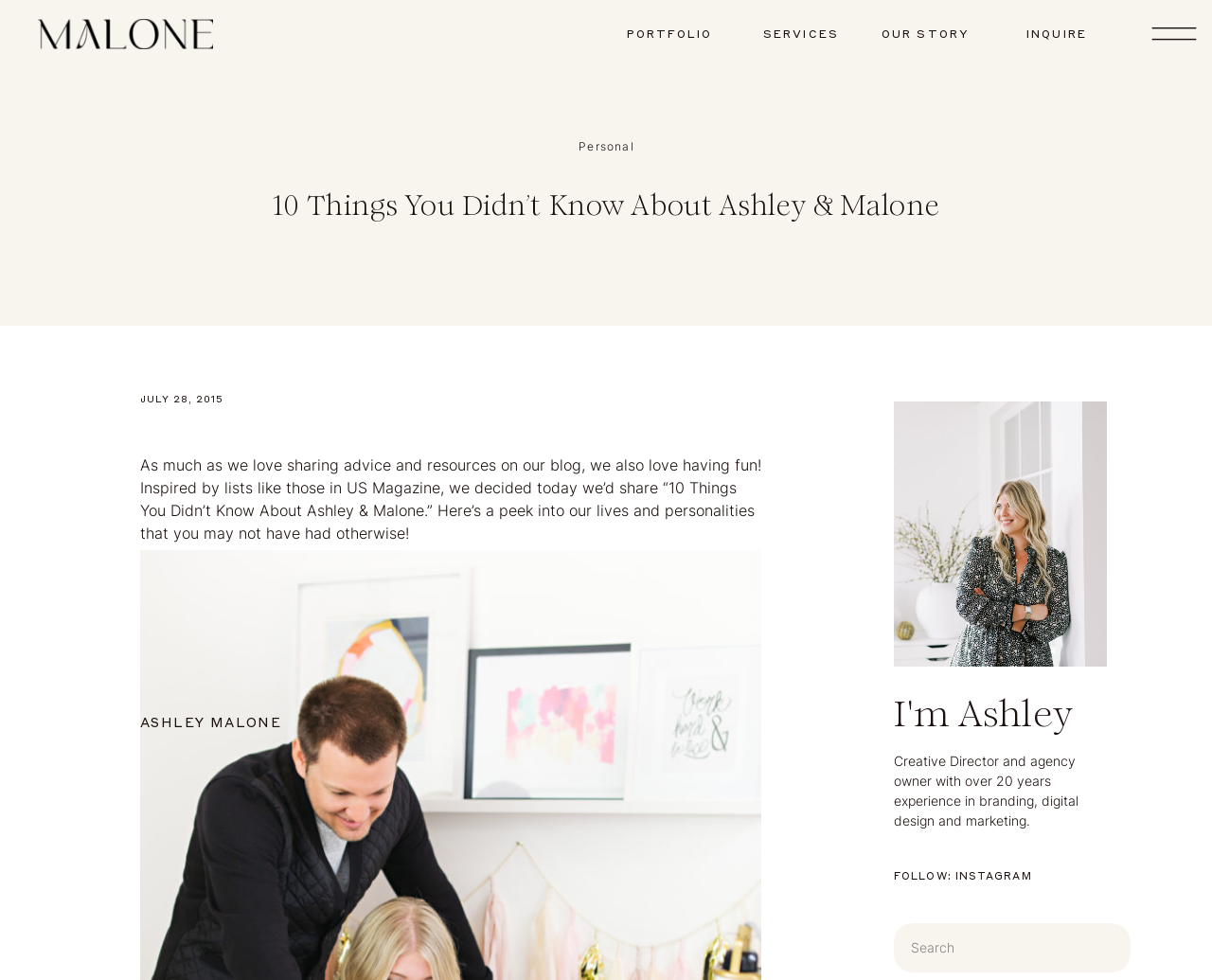What social media platform is mentioned on the webpage?
Provide a one-word or short-phrase answer based on the image.

Instagram